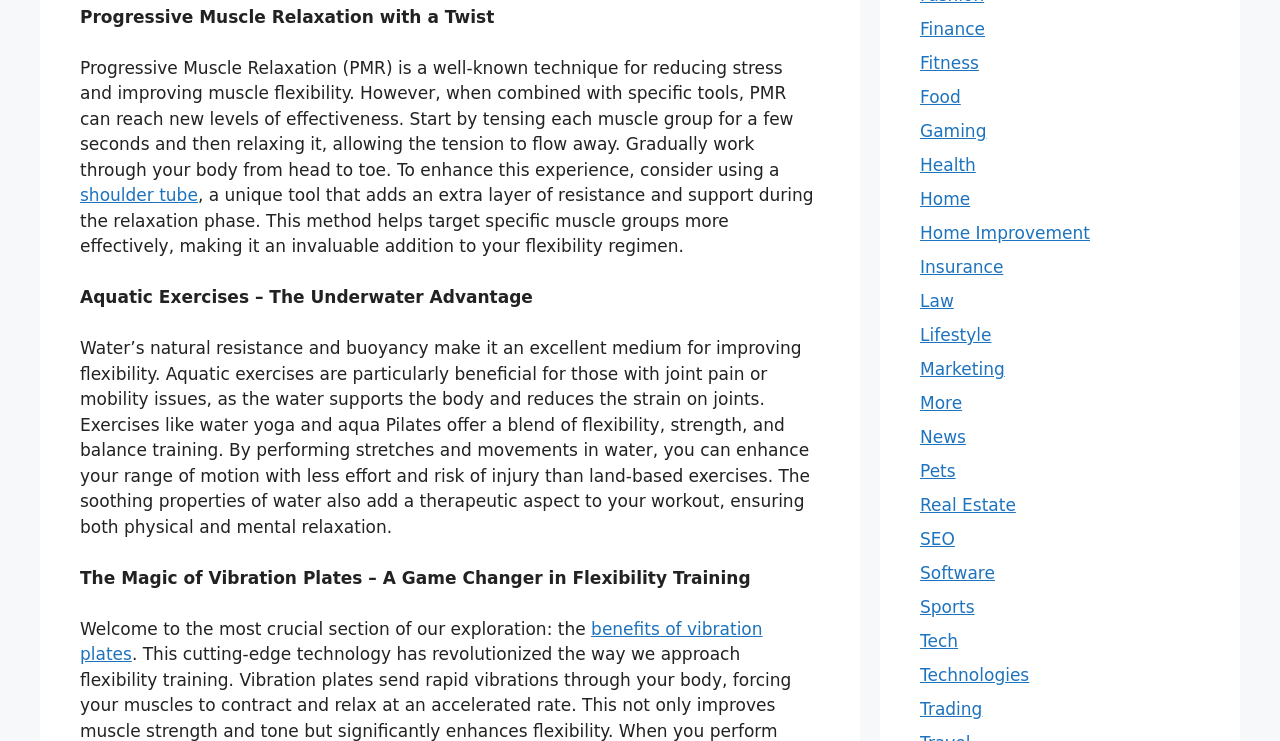Please find and report the bounding box coordinates of the element to click in order to perform the following action: "Read about 'benefits of vibration plates'". The coordinates should be expressed as four float numbers between 0 and 1, in the format [left, top, right, bottom].

[0.062, 0.835, 0.596, 0.896]